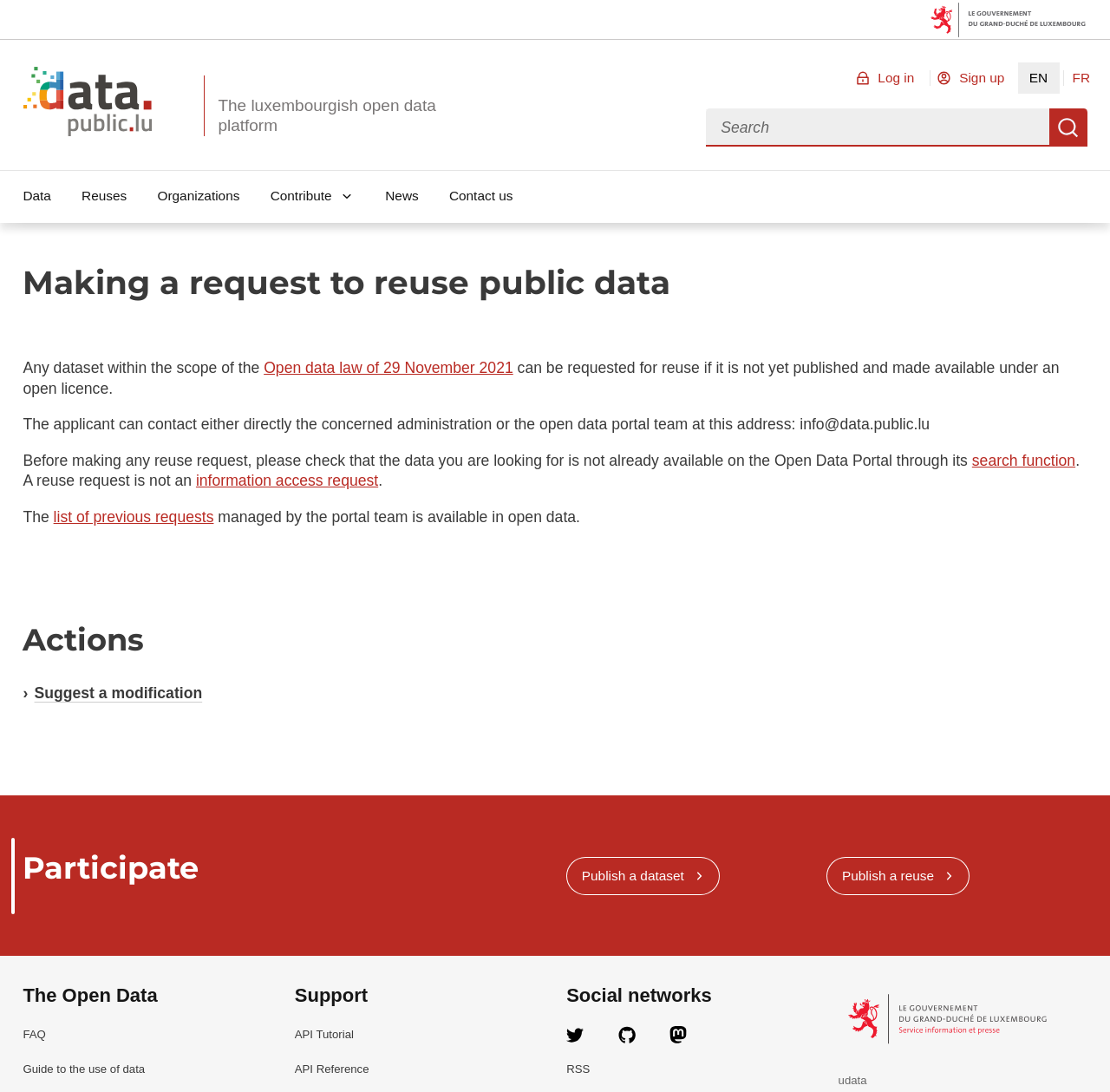Locate the bounding box of the UI element described by: "Log in" in the given webpage screenshot.

[0.762, 0.057, 0.835, 0.085]